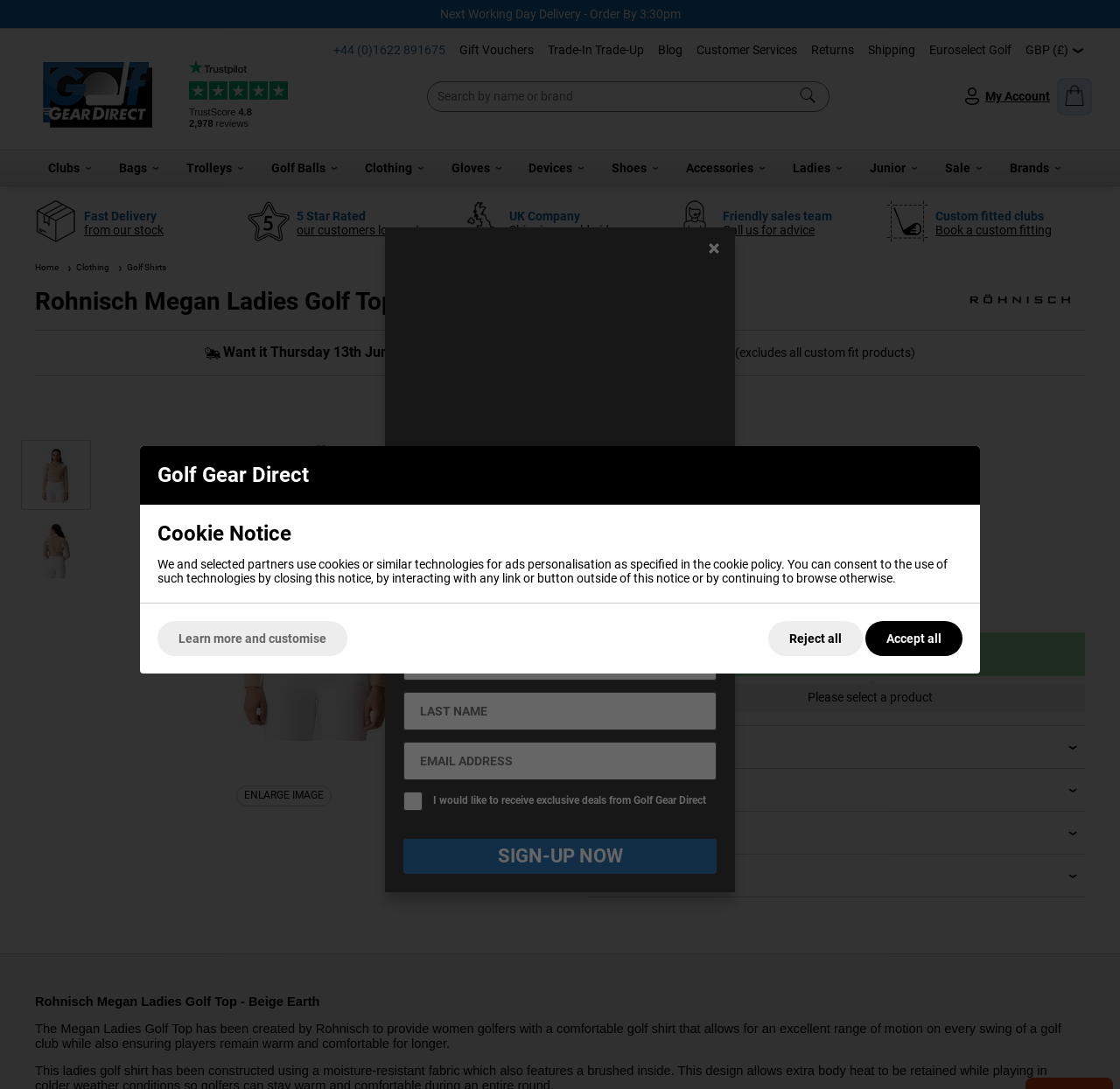What is the purpose of the 'Qty' textbox?
Answer with a single word or short phrase according to what you see in the image.

To enter quantity